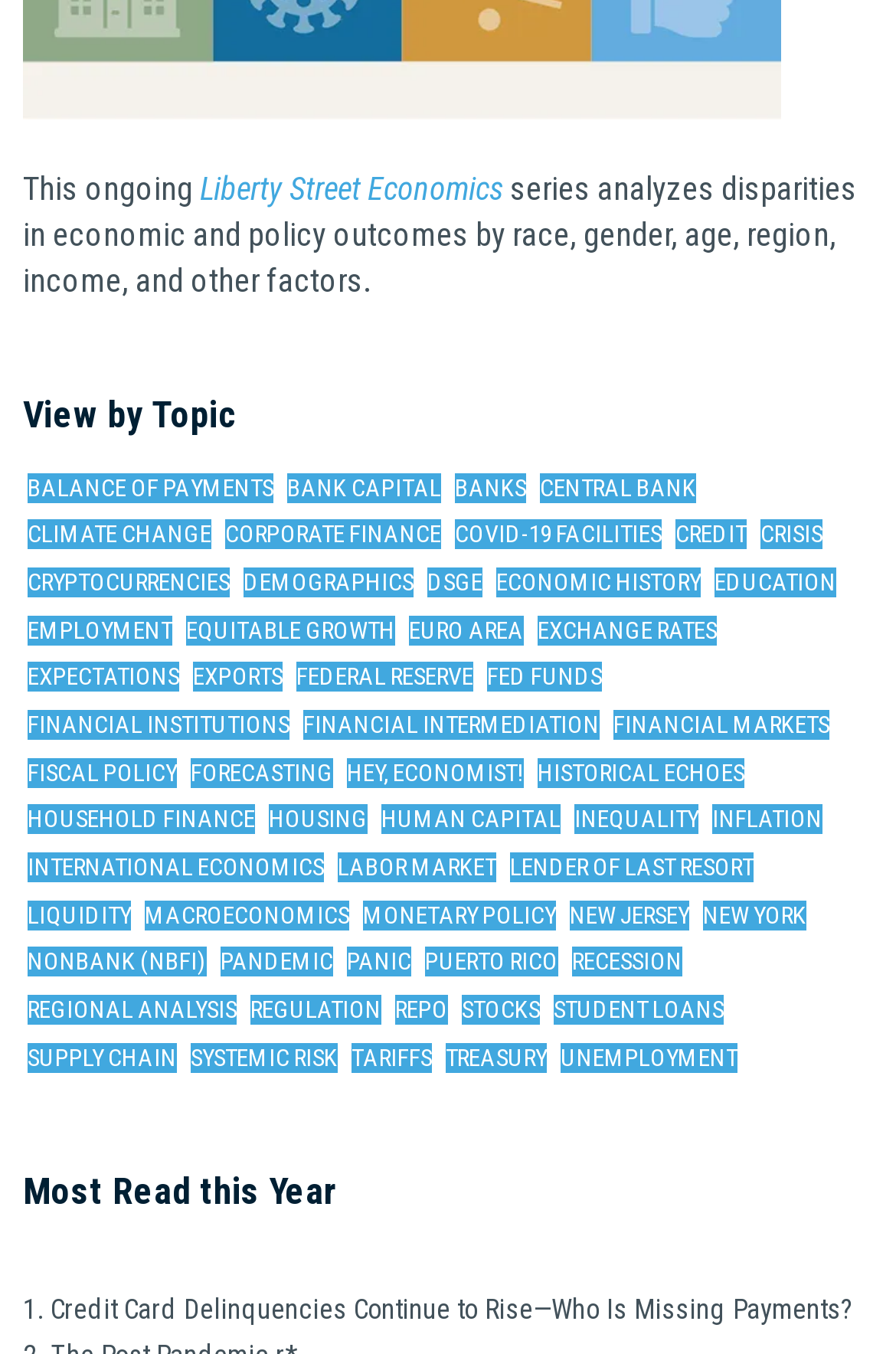Answer the following in one word or a short phrase: 
How many links are there under 'View by Topic'?

30